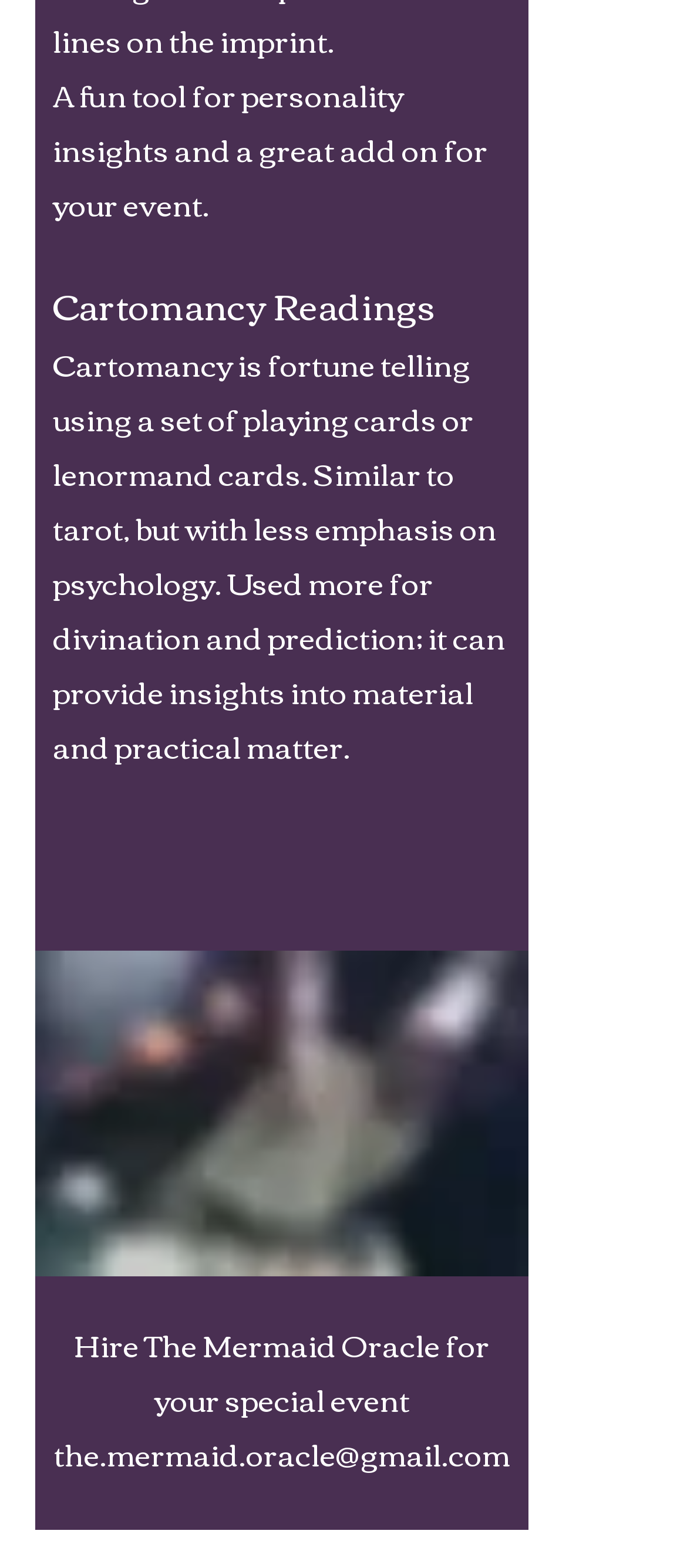From the element description: "the.mermaid.oracle@gmail.com", extract the bounding box coordinates of the UI element. The coordinates should be expressed as four float numbers between 0 and 1, in the order [left, top, right, bottom].

[0.078, 0.91, 0.742, 0.944]